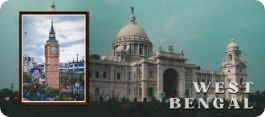Is the region of West Bengal known for its scenic beauty?
Craft a detailed and extensive response to the question.

The caption emphasizes that West Bengal is a vibrant region known for its rich culture, history, and scenic beauty, which suggests that the region is indeed known for its scenic beauty.